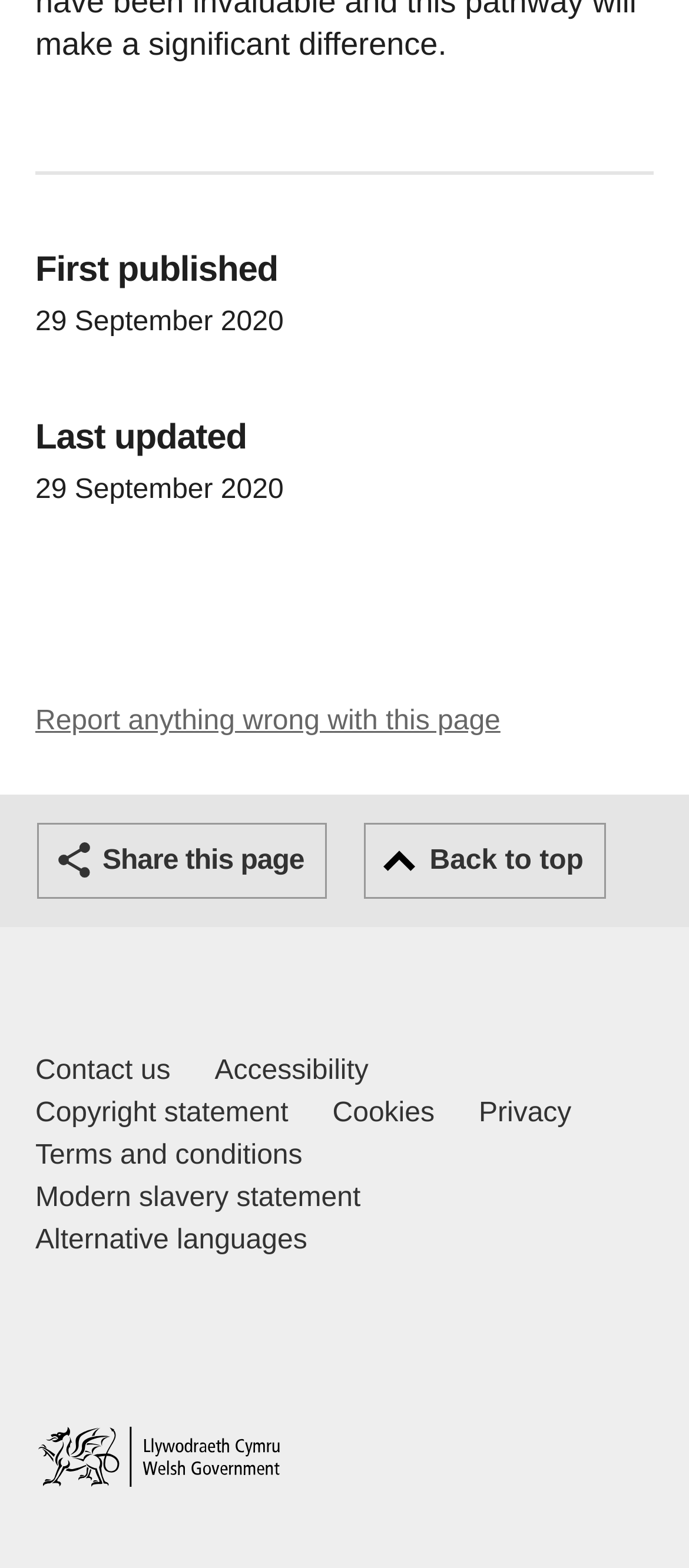Using the image as a reference, answer the following question in as much detail as possible:
What is the first published date?

The first published date can be found at the top of the webpage, where it says 'First published' followed by the date '29 September 2020'.